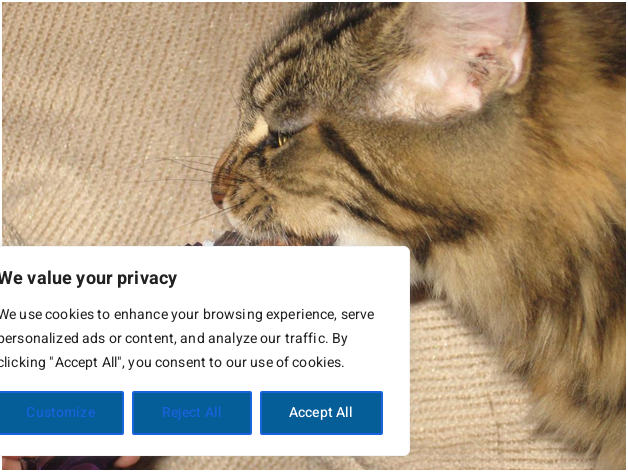How many buttons are on the privacy notice? Refer to the image and provide a one-word or short phrase answer.

3